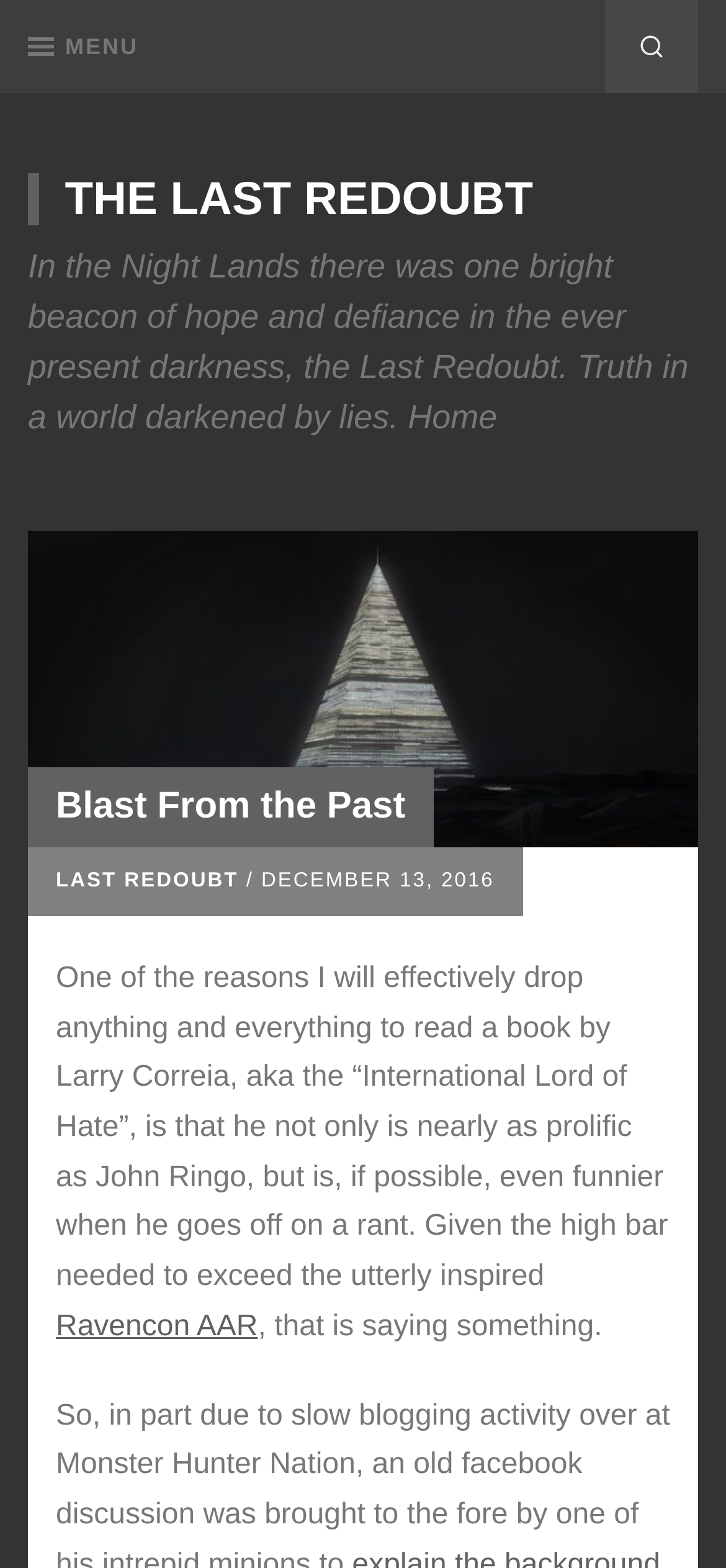Who is the author of the article?
Using the information from the image, give a concise answer in one word or a short phrase.

Not specified